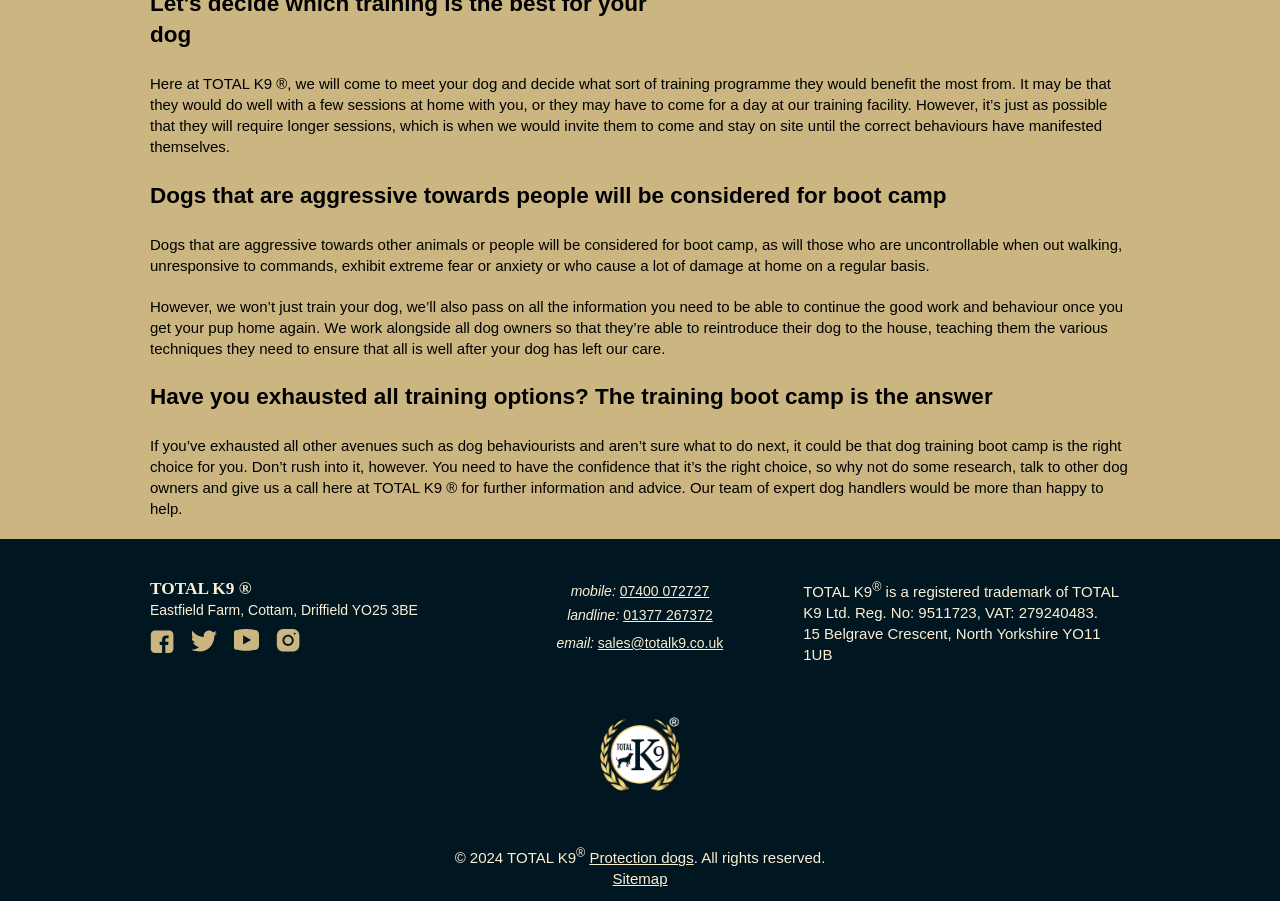Based on the element description sales@totalk9.co.uk, identify the bounding box coordinates for the UI element. The coordinates should be in the format (top-left x, top-left y, bottom-right x, bottom-right y) and within the 0 to 1 range.

[0.467, 0.705, 0.565, 0.722]